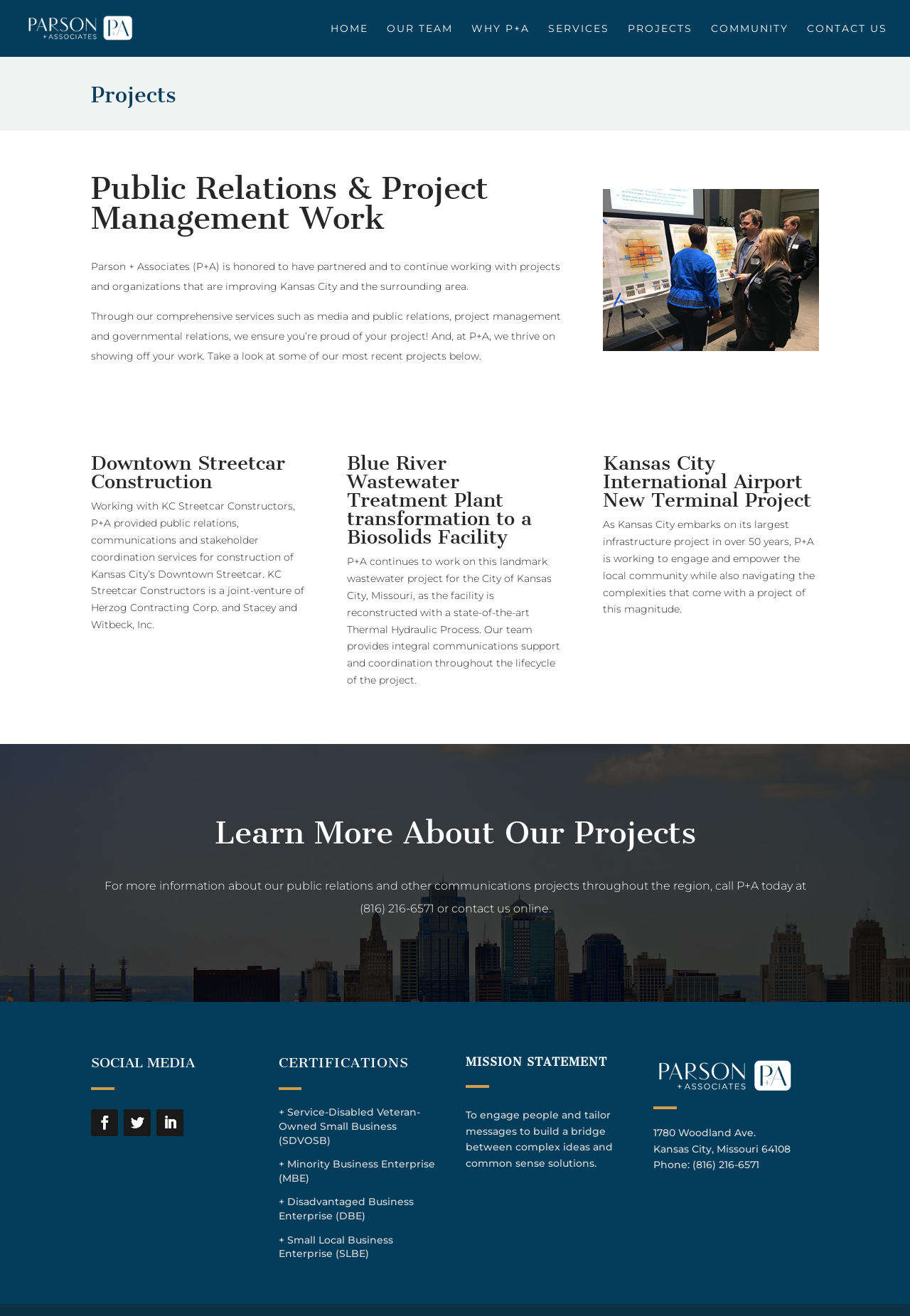Can you find the bounding box coordinates for the element to click on to achieve the instruction: "contact us"?

[0.887, 0.018, 0.975, 0.043]